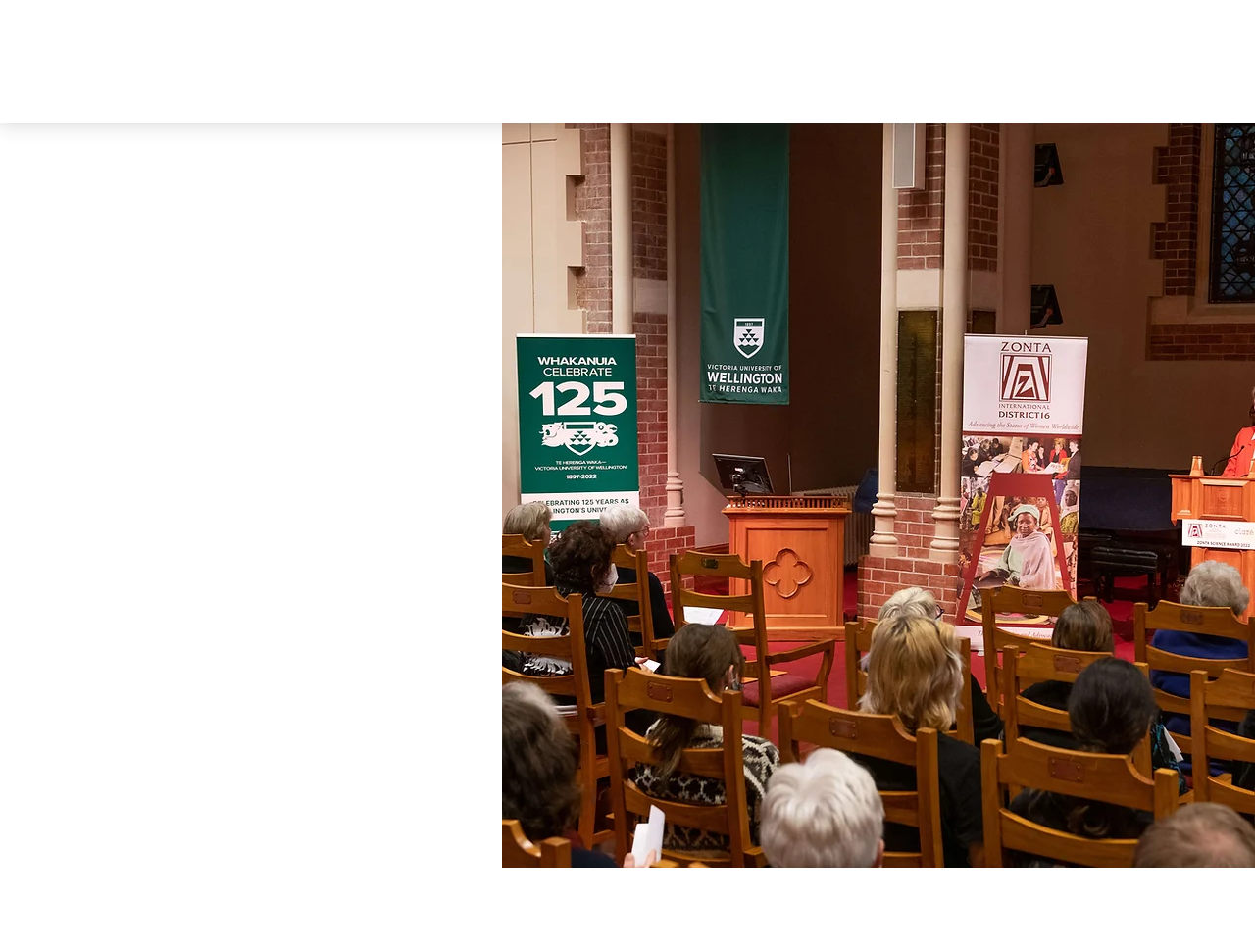What is the location of the Victoria University?
Make sure to answer the question with a detailed and comprehensive explanation.

The image description mentions 'Leader of Zonta speaking to crowd at Victoria University in Wellington', which implies that the location of the Victoria University is Wellington.